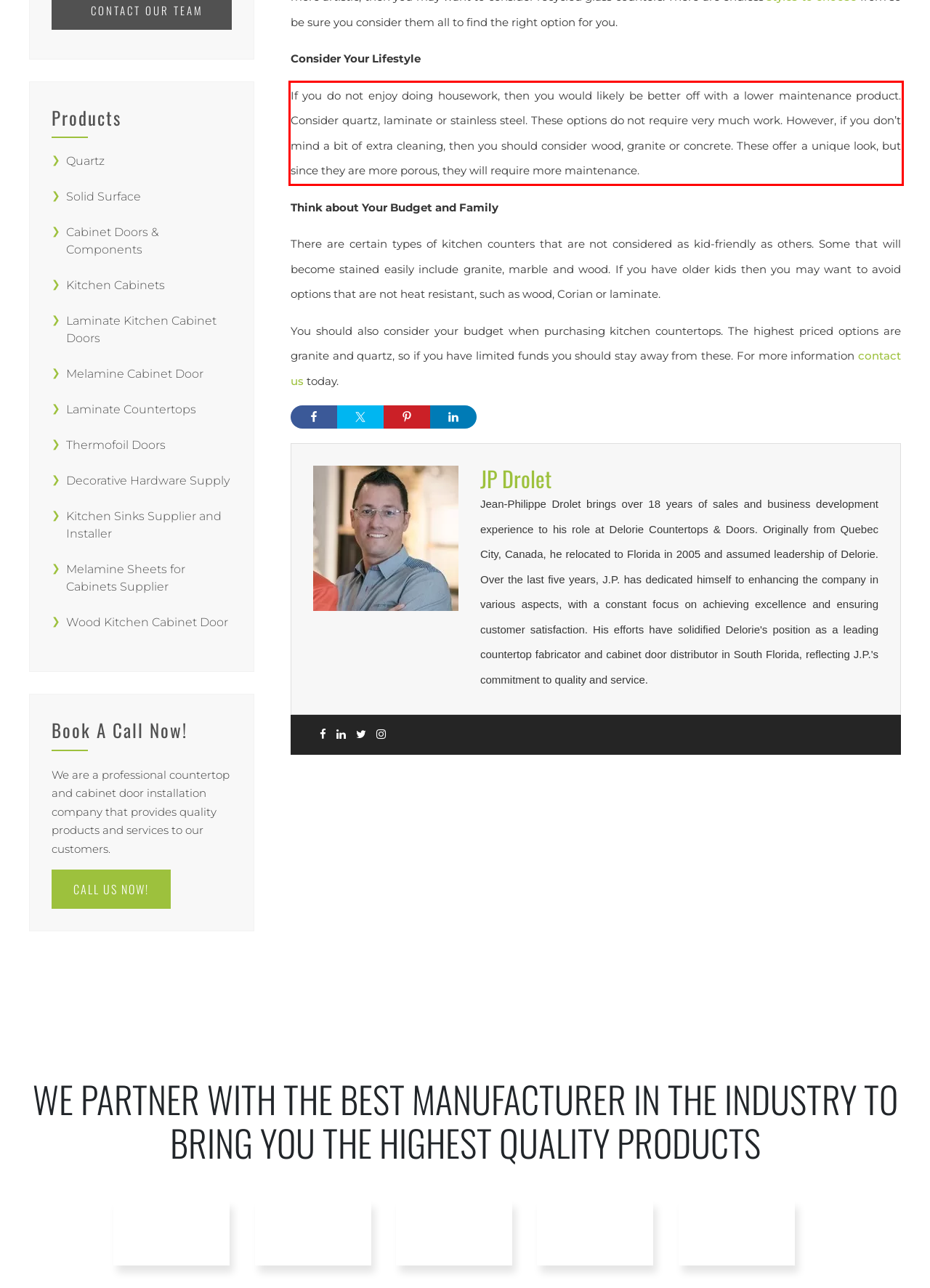From the provided screenshot, extract the text content that is enclosed within the red bounding box.

If you do not enjoy doing housework, then you would likely be better off with a lower maintenance product. Consider quartz, laminate or stainless steel. These options do not require very much work. However, if you don’t mind a bit of extra cleaning, then you should consider wood, granite or concrete. These offer a unique look, but since they are more porous, they will require more maintenance.